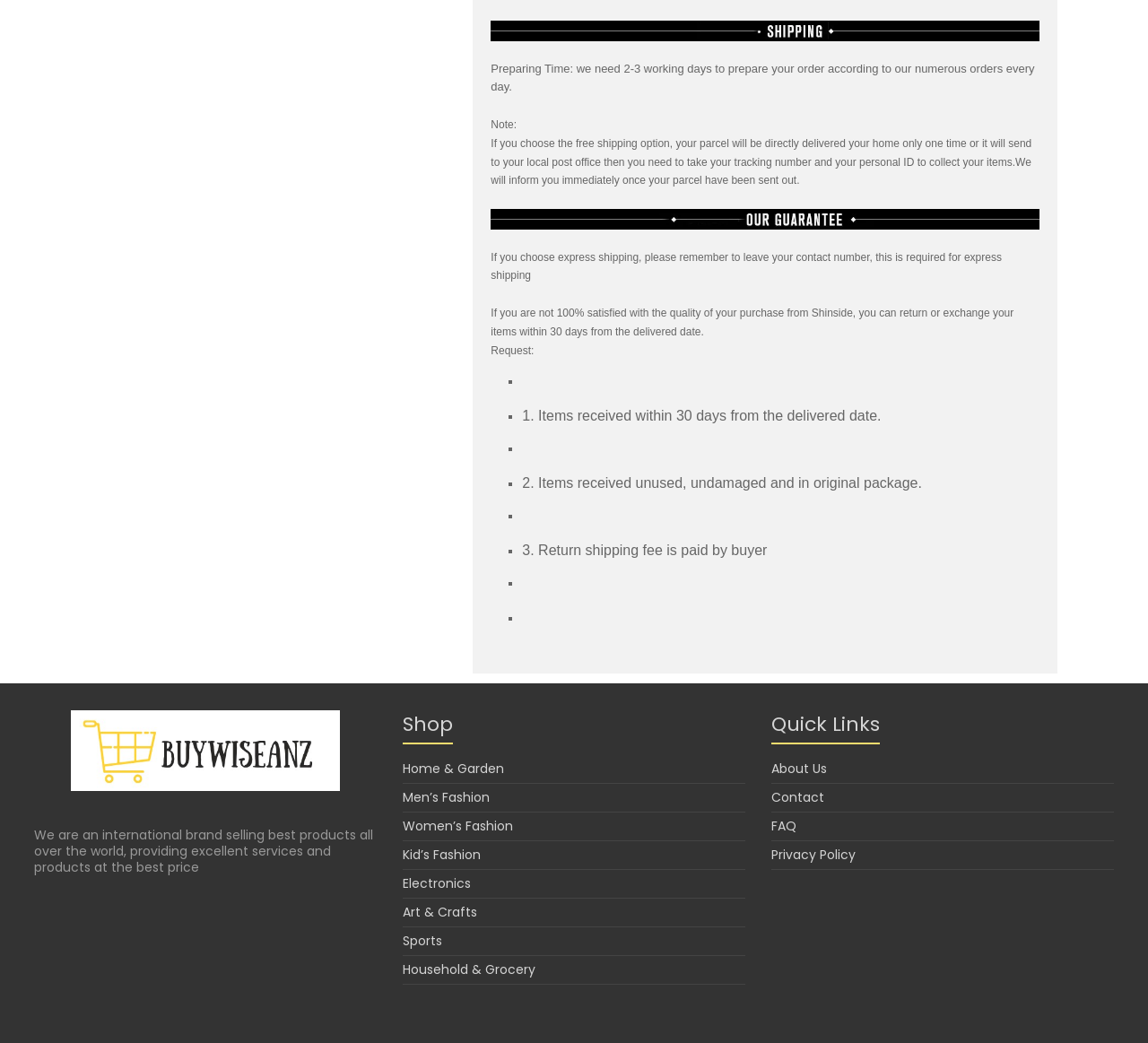From the element description: "Men’s Fashion", extract the bounding box coordinates of the UI element. The coordinates should be expressed as four float numbers between 0 and 1, in the order [left, top, right, bottom].

[0.351, 0.755, 0.427, 0.773]